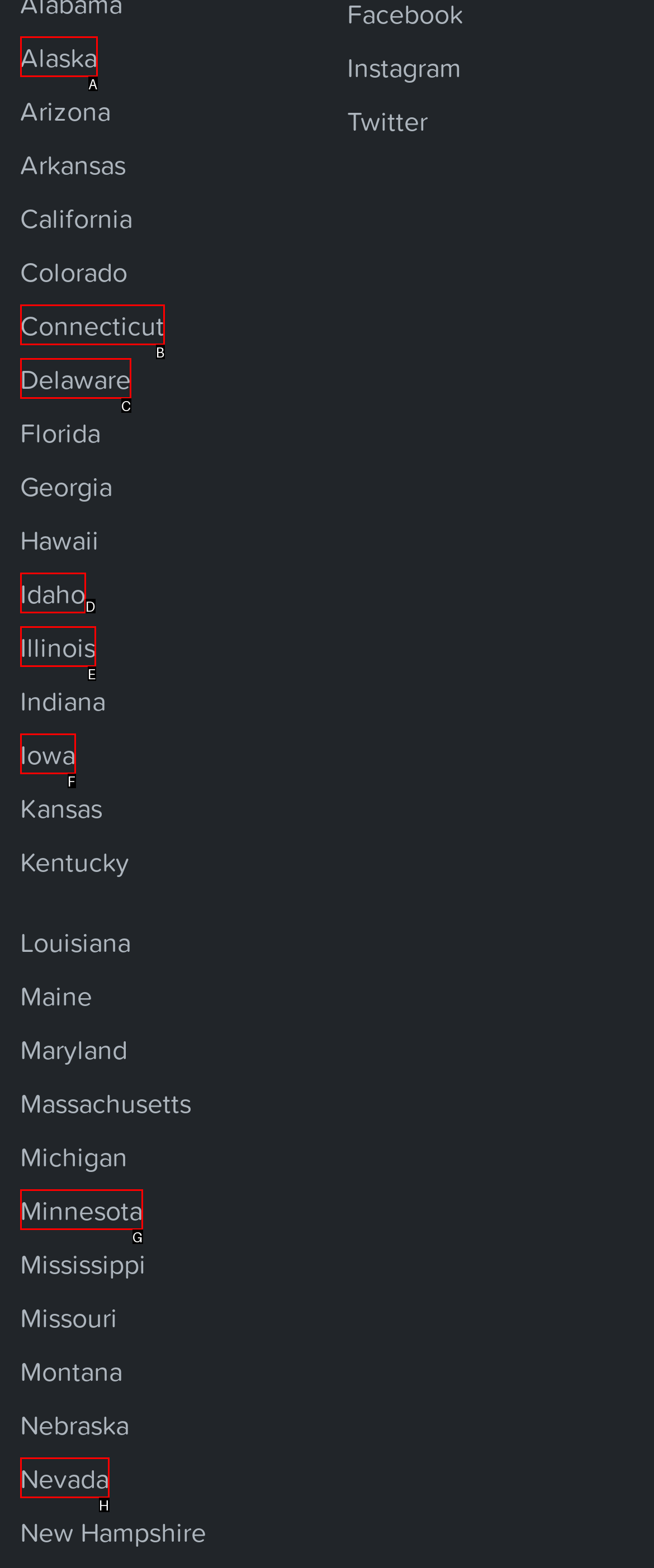Which HTML element among the options matches this description: Illinois? Answer with the letter representing your choice.

E